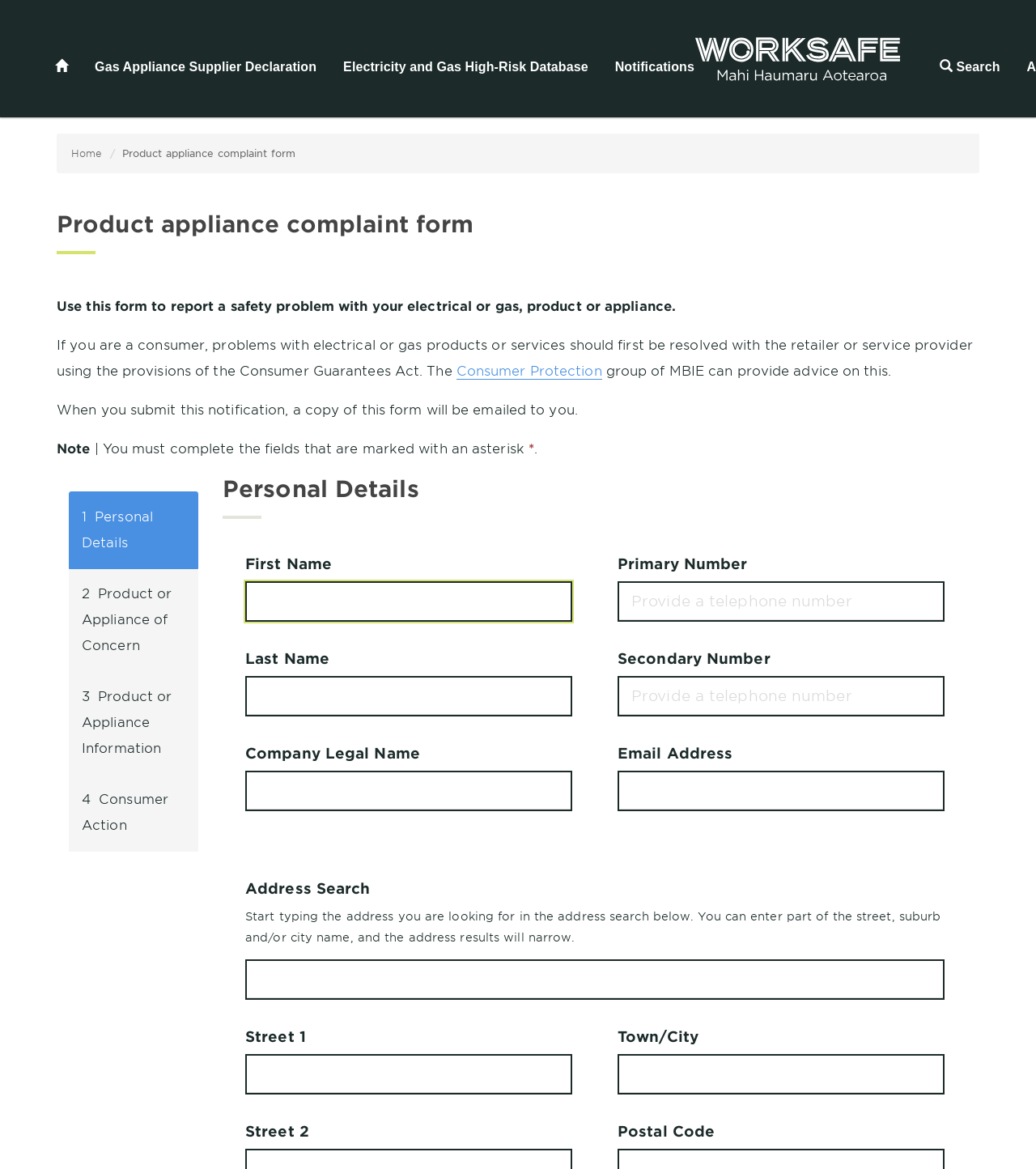Use a single word or phrase to answer this question: 
What will happen after submitting this notification?

Copy emailed